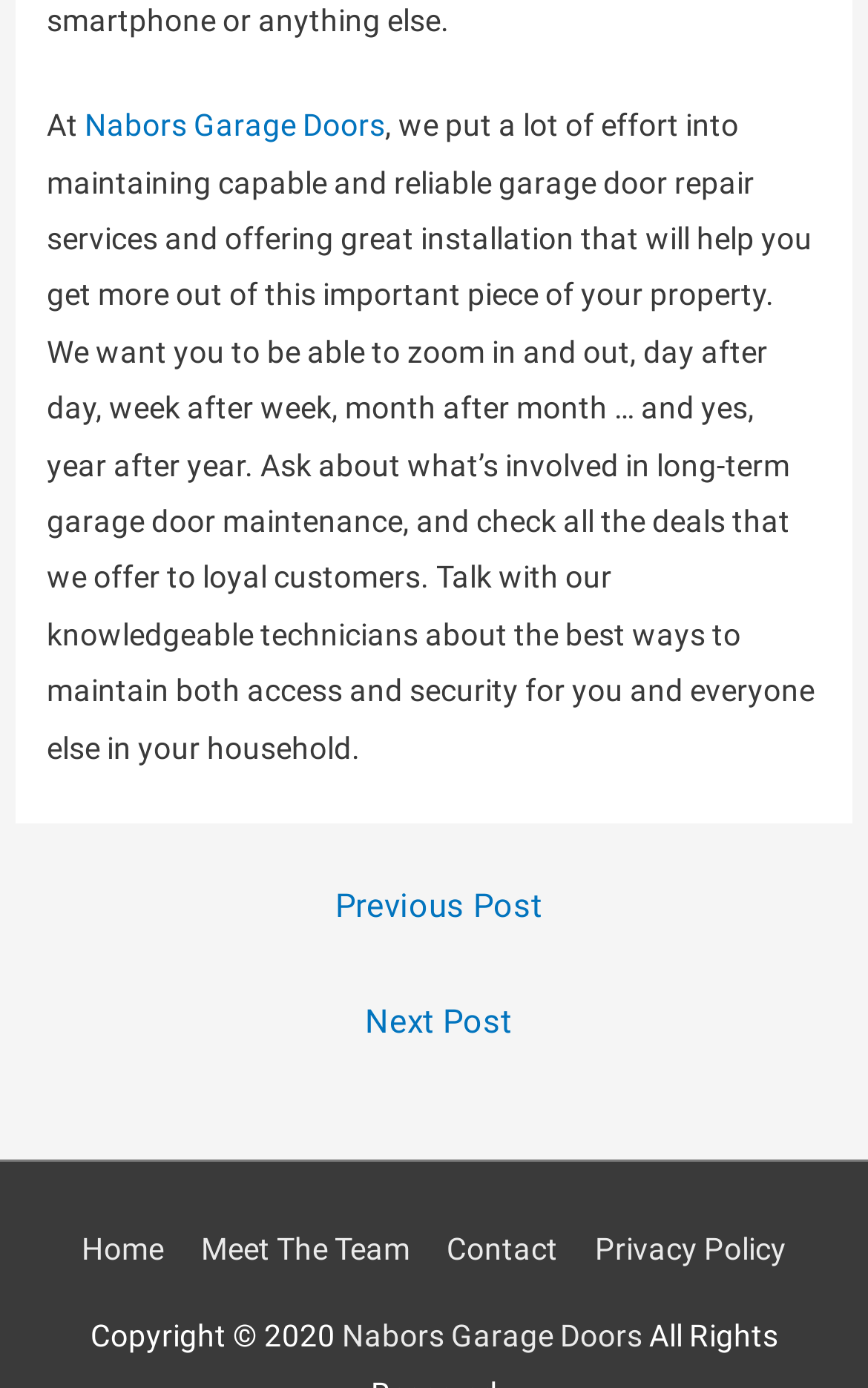How many navigation links are there?
Based on the visual, give a brief answer using one word or a short phrase.

5